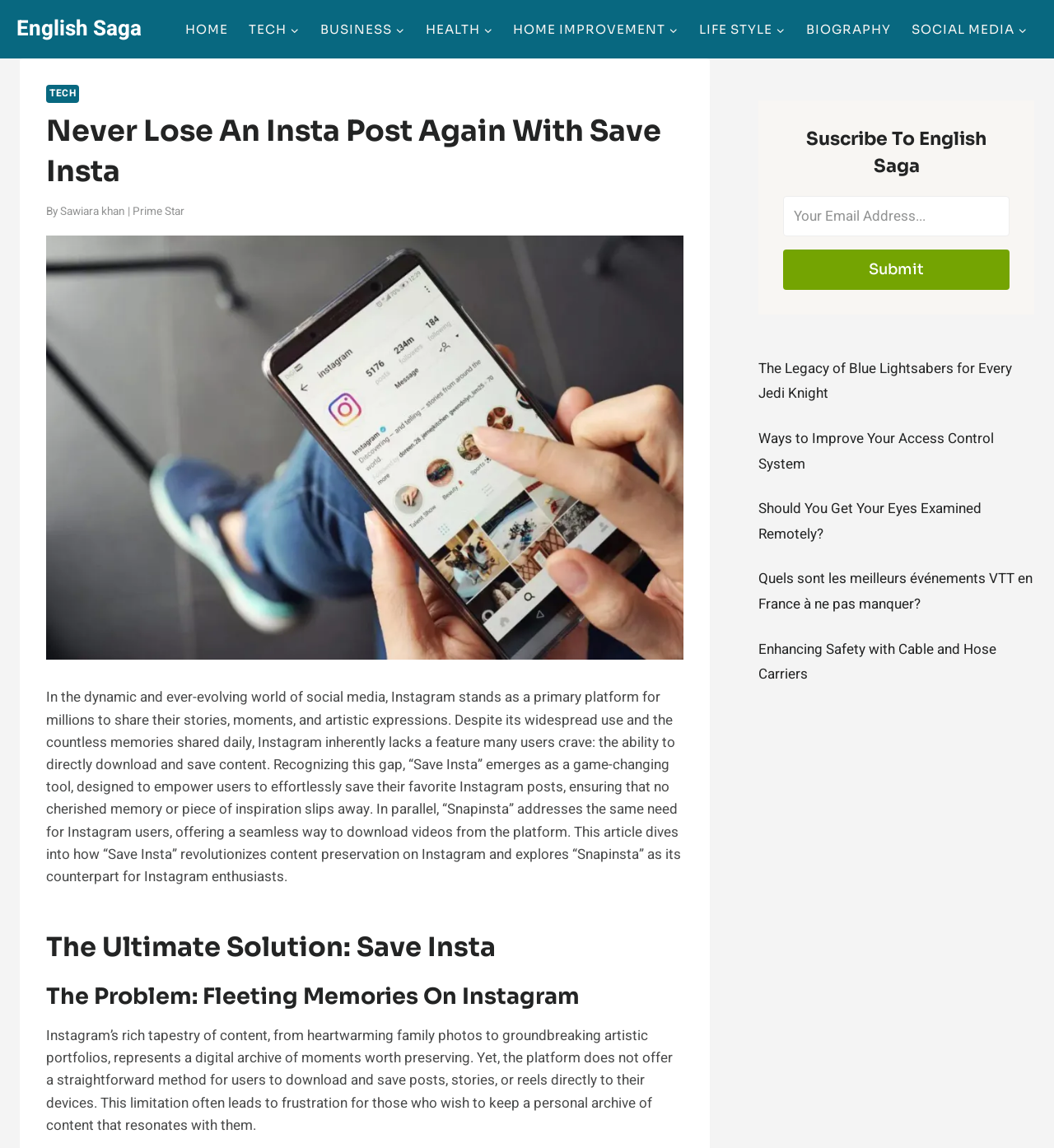Find the bounding box coordinates of the clickable region needed to perform the following instruction: "Select 2024 Spring". The coordinates should be provided as four float numbers between 0 and 1, i.e., [left, top, right, bottom].

None